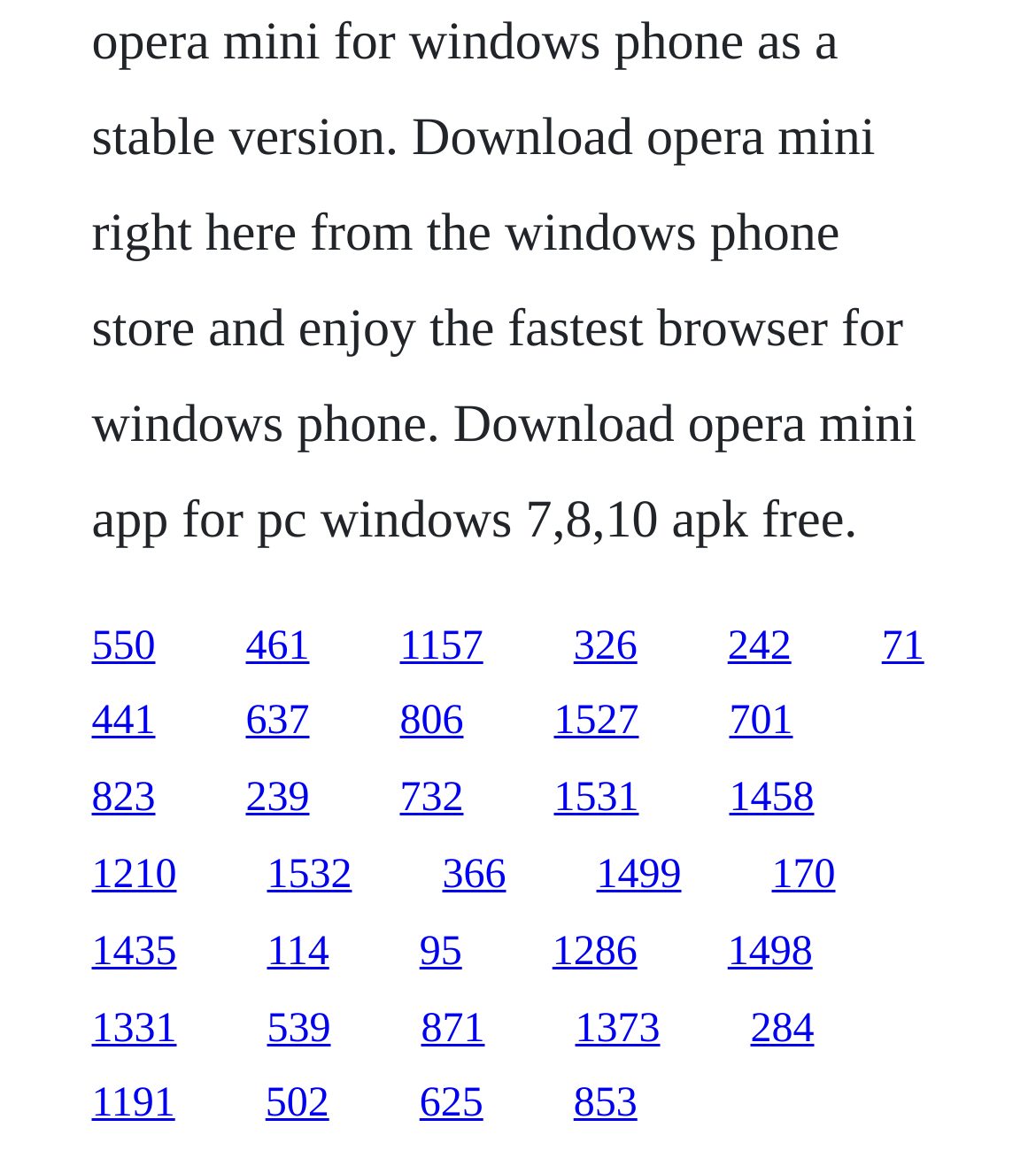Specify the bounding box coordinates of the area that needs to be clicked to achieve the following instruction: "Search B&H".

None